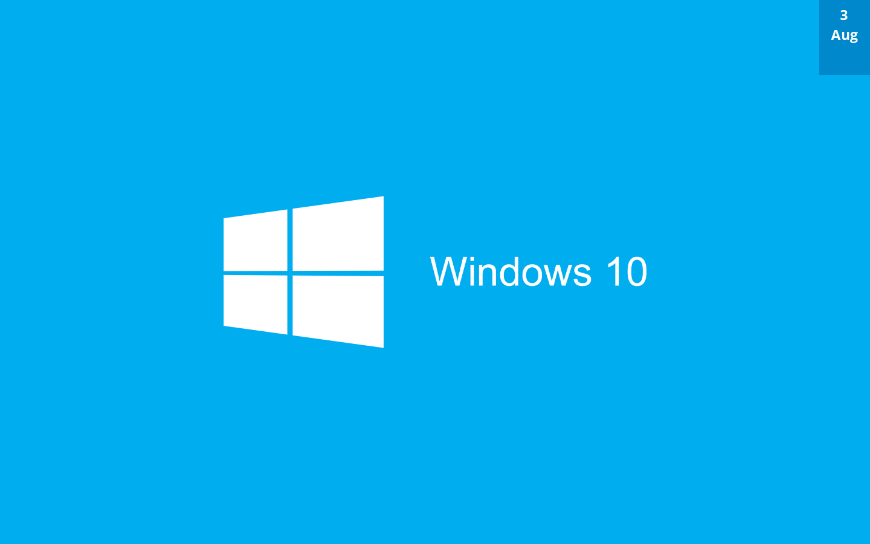Illustrate the scene in the image with a detailed description.

The image prominently displays the iconic logo of Windows 10 against a vibrant blue background. The design features the recognizable four-pane window symbol, accompanied by the text "Windows 10" in a sleek, modern font. In the top right corner, the date "3 Aug" is visible, possibly indicating the time of the image's relevance or posting. This visual representation serves as a key focal point for discussions surrounding the upgrade to Windows 10, emphasizing the operating system's launch and availability. It reflects the excitement and anticipation associated with the introduction of new features and improvements over previous versions of Windows.